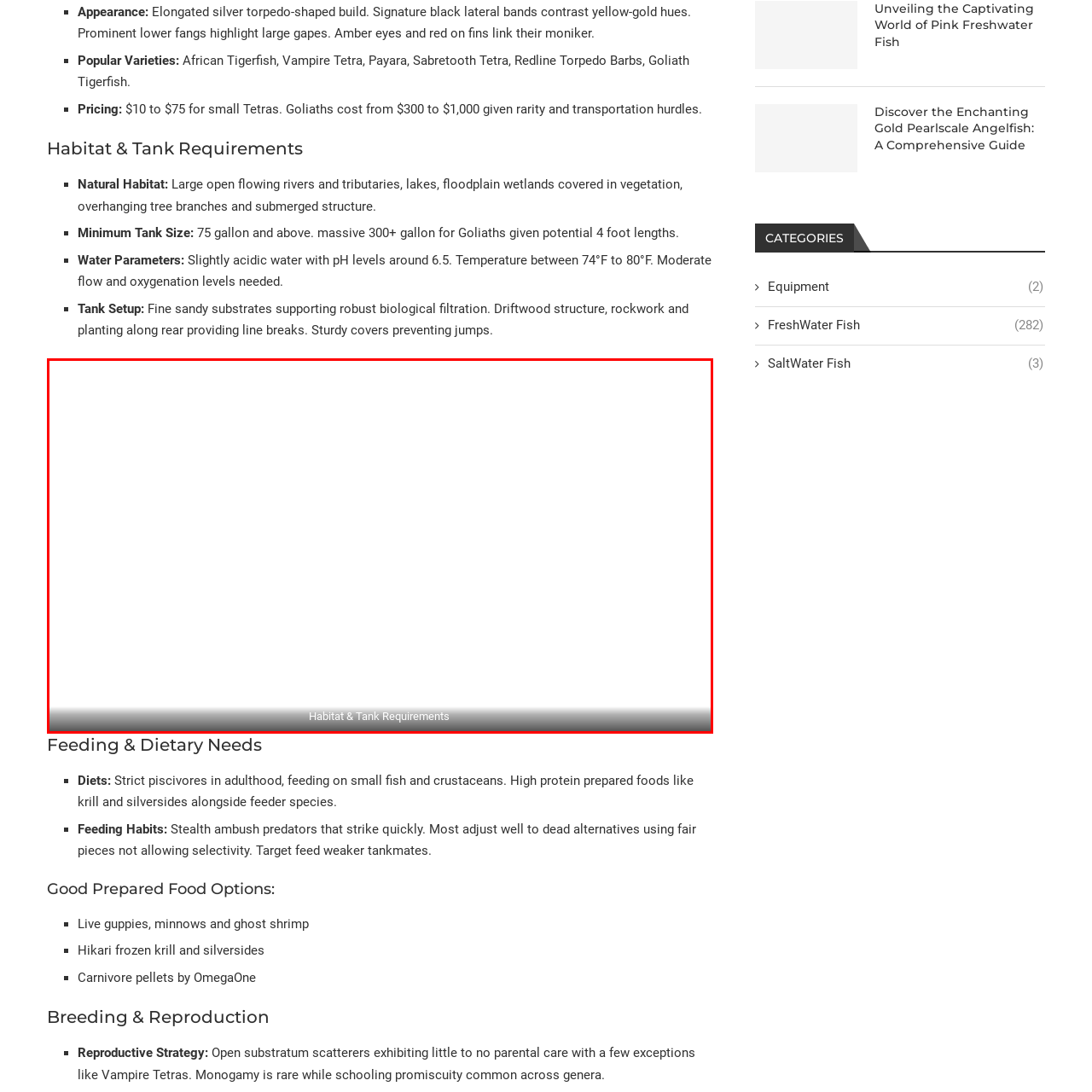View the image inside the red box and answer the question briefly with a word or phrase:
What type of species is the focus of this section?

Aquatic species